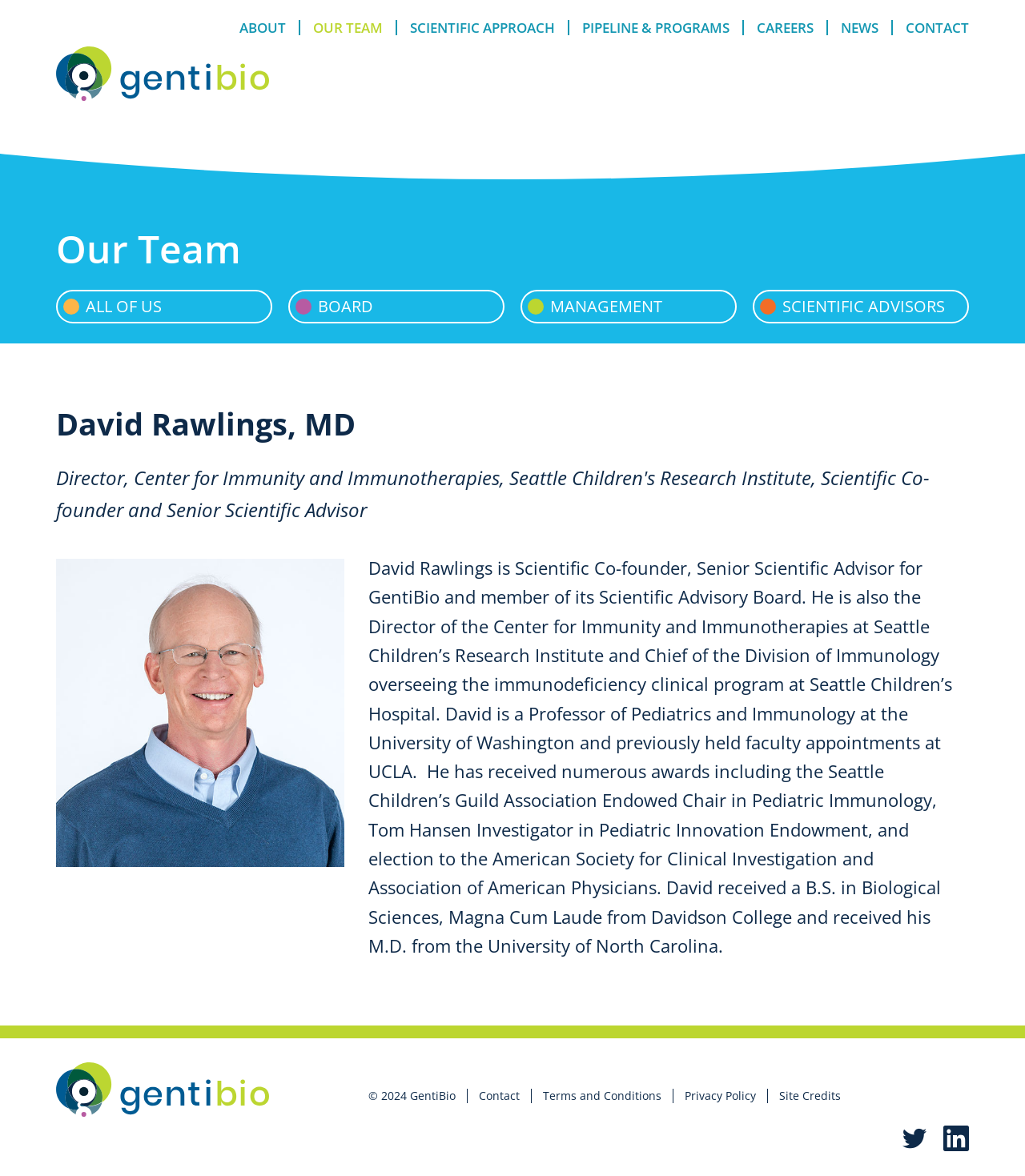Show me the bounding box coordinates of the clickable region to achieve the task as per the instruction: "Read more about David Rawlings' bio".

[0.359, 0.472, 0.929, 0.814]